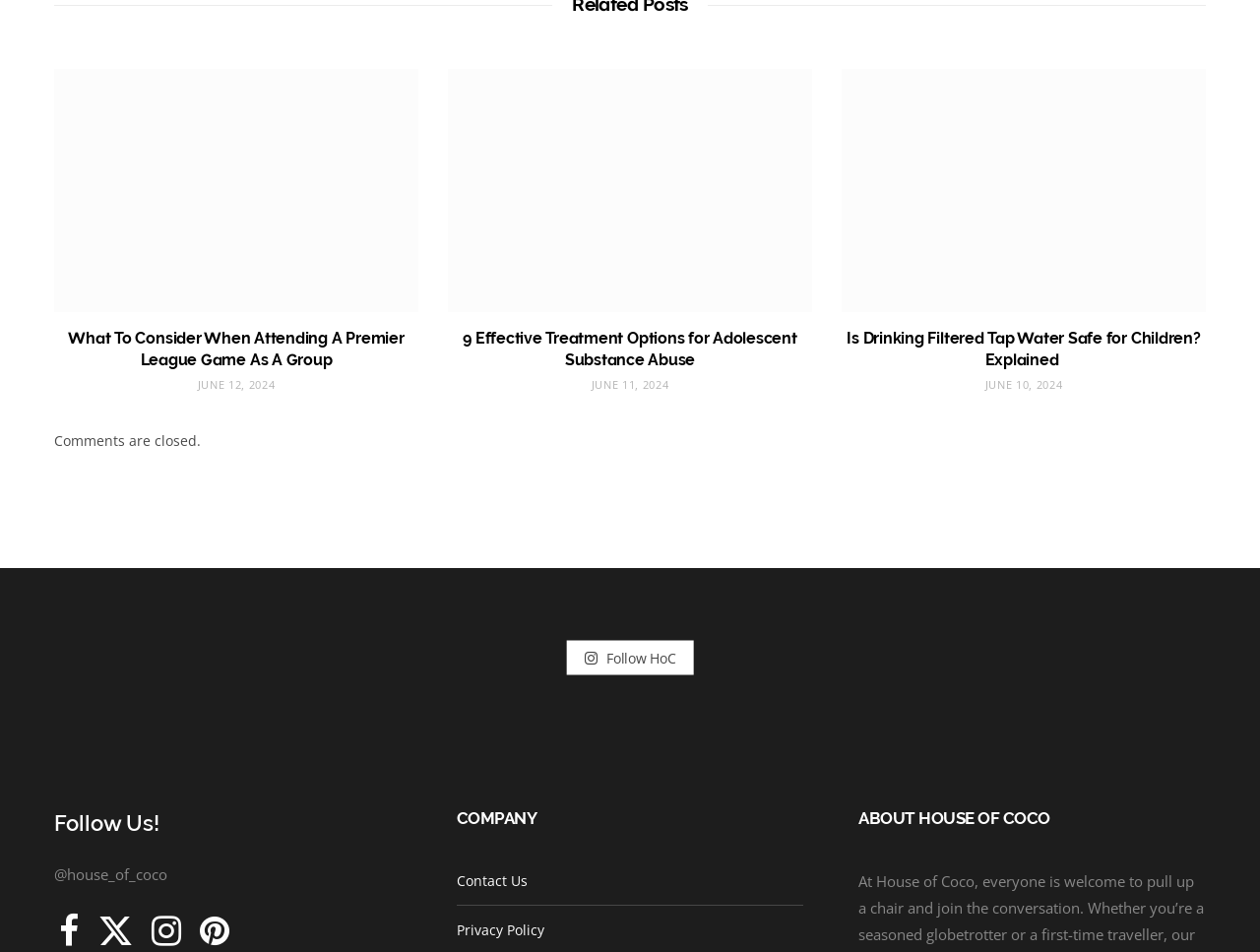What is the name of the company?
Based on the image, answer the question in a detailed manner.

The name of the company can be found in the heading 'ABOUT HOUSE OF COCO' and also in the text '@house_of_coco'.